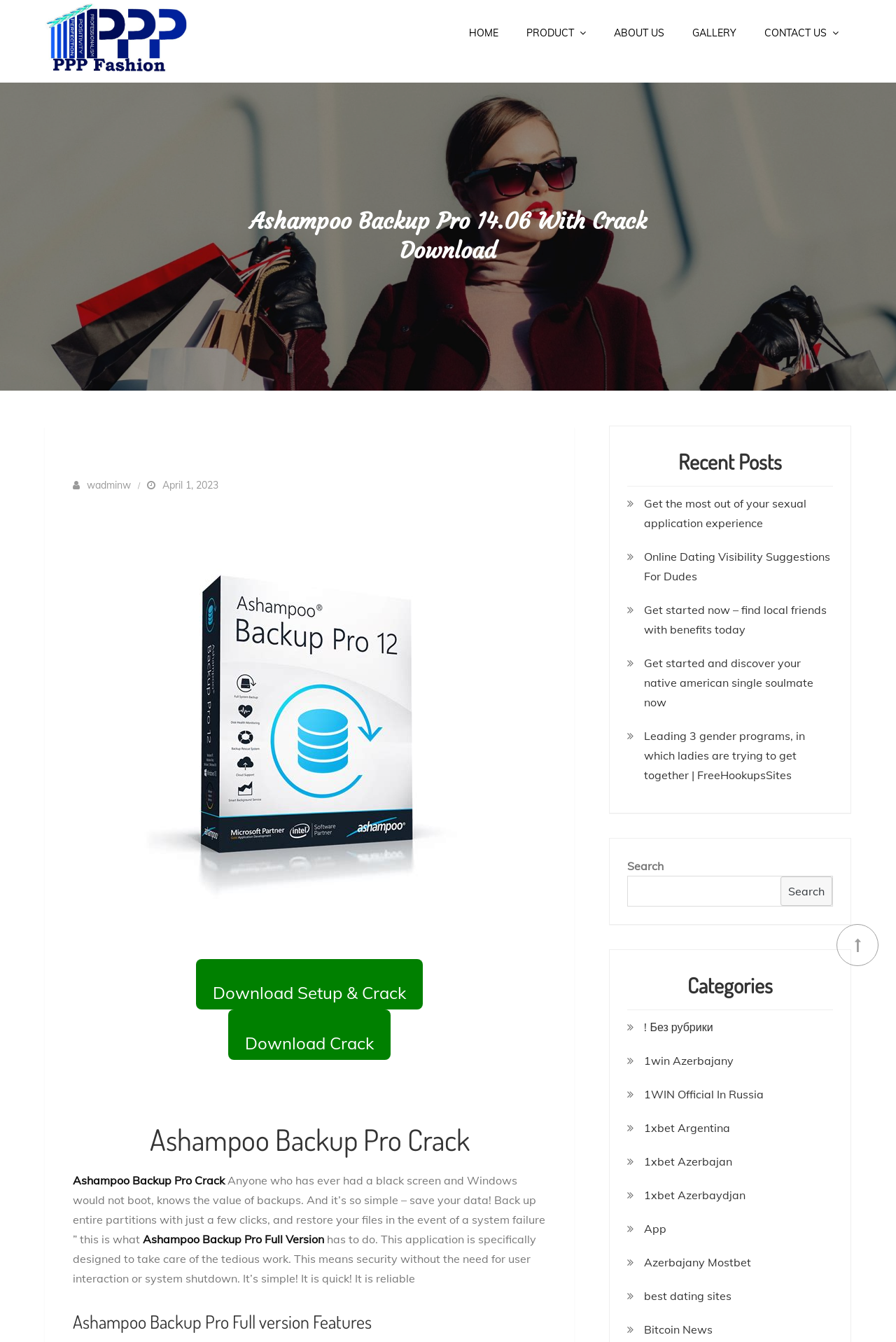How many links are in the 'Primary Menu'?
Examine the image and provide an in-depth answer to the question.

I counted the number of links in the 'Primary Menu' navigation bar, which are 'HOME', 'PRODUCT', 'ABOUT US', 'GALLERY', and 'CONTACT US'.